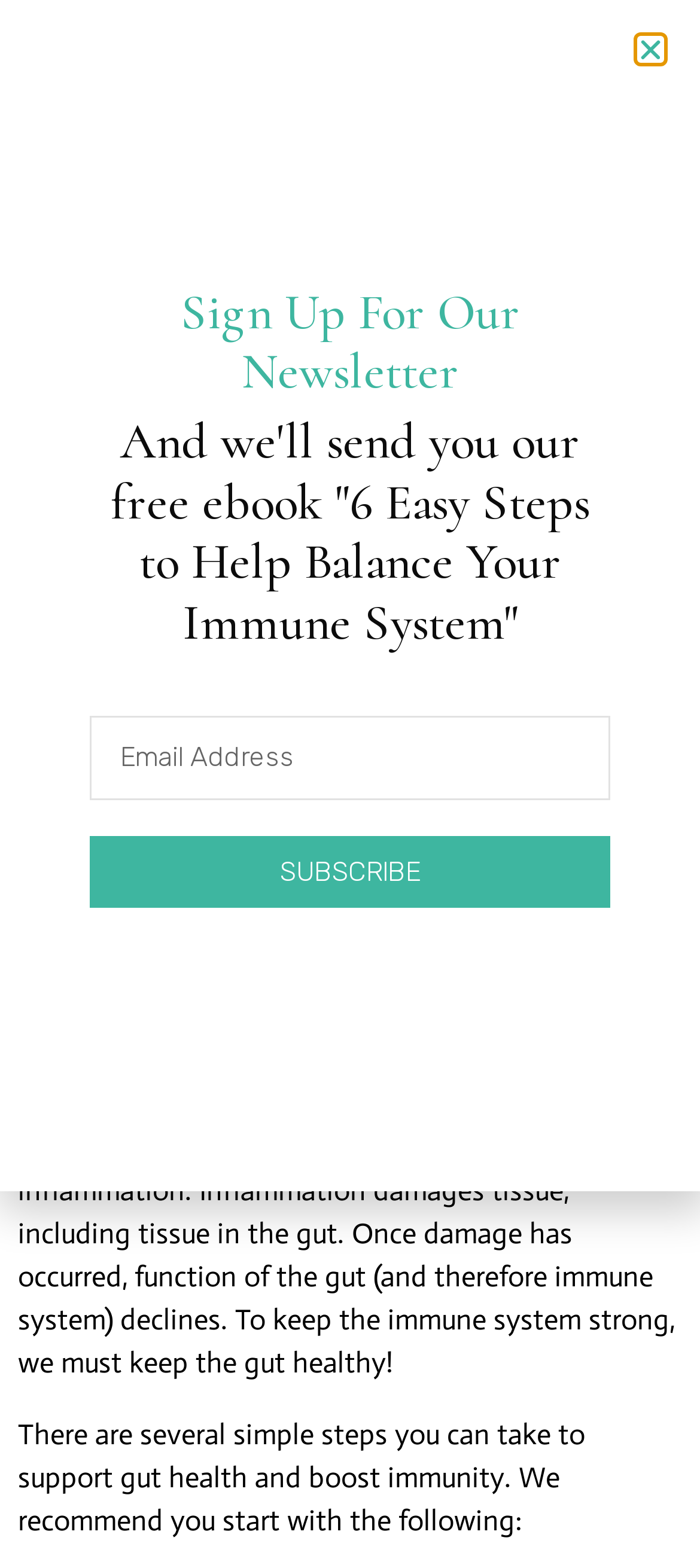Determine the main heading of the webpage and generate its text.

6 Simple Steps To Boost Immunity